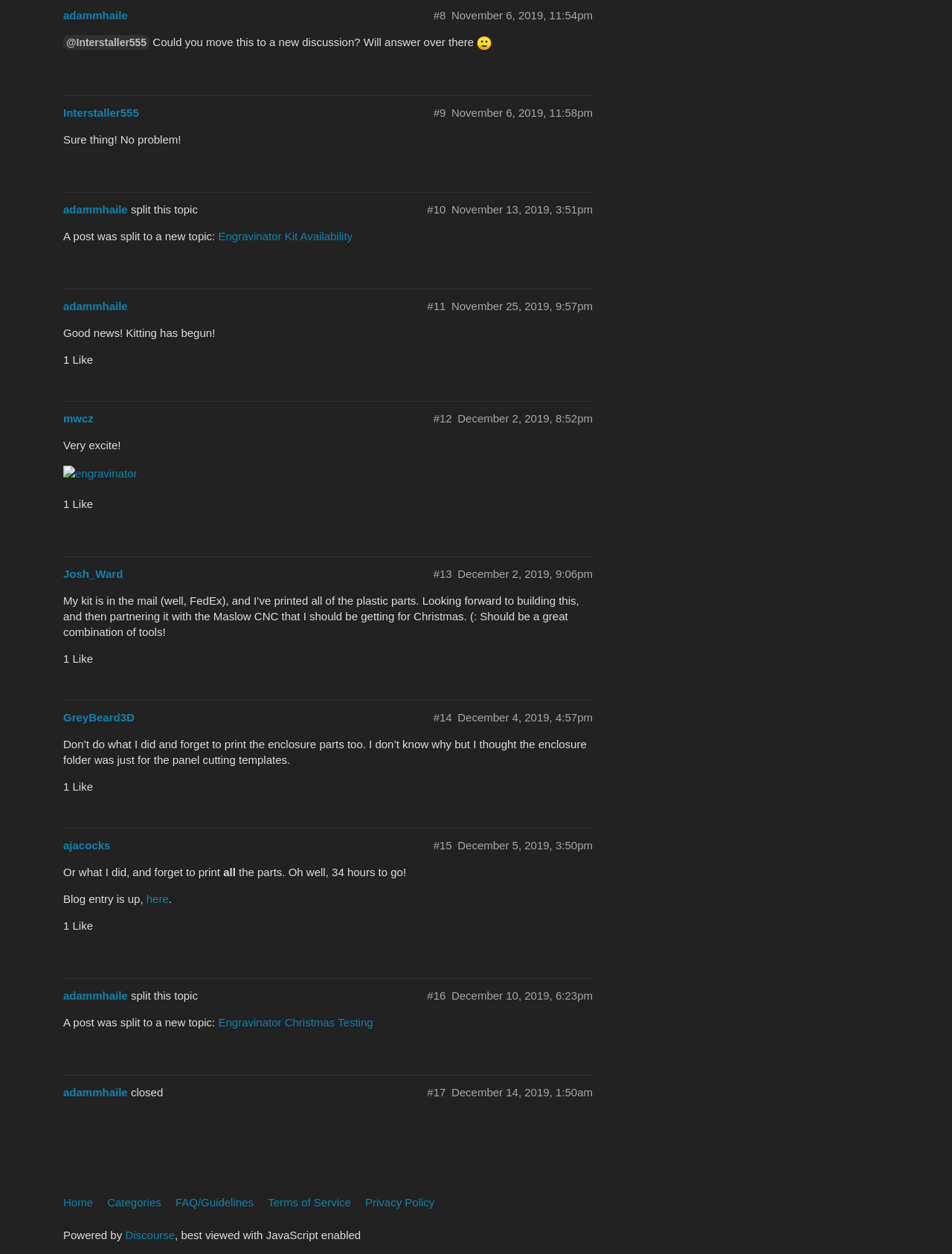Provide the bounding box coordinates for the specified HTML element described in this description: "Terms of Service". The coordinates should be four float numbers ranging from 0 to 1, in the format [left, top, right, bottom].

[0.281, 0.948, 0.38, 0.97]